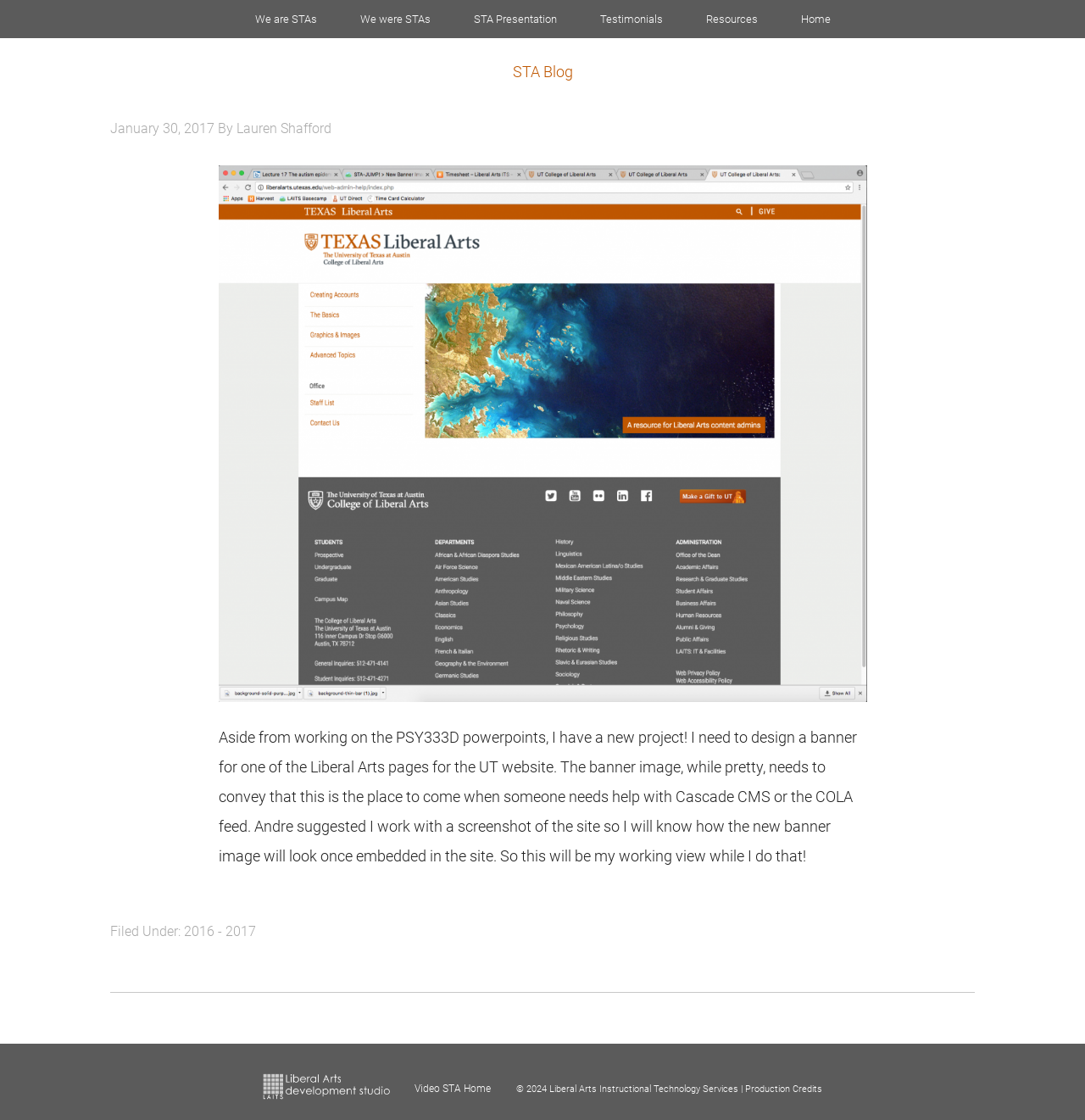Please determine the bounding box coordinates for the UI element described here. Use the format (top-left x, top-left y, bottom-right x, bottom-right y) with values bounded between 0 and 1: Lauren Shafford

[0.218, 0.108, 0.305, 0.122]